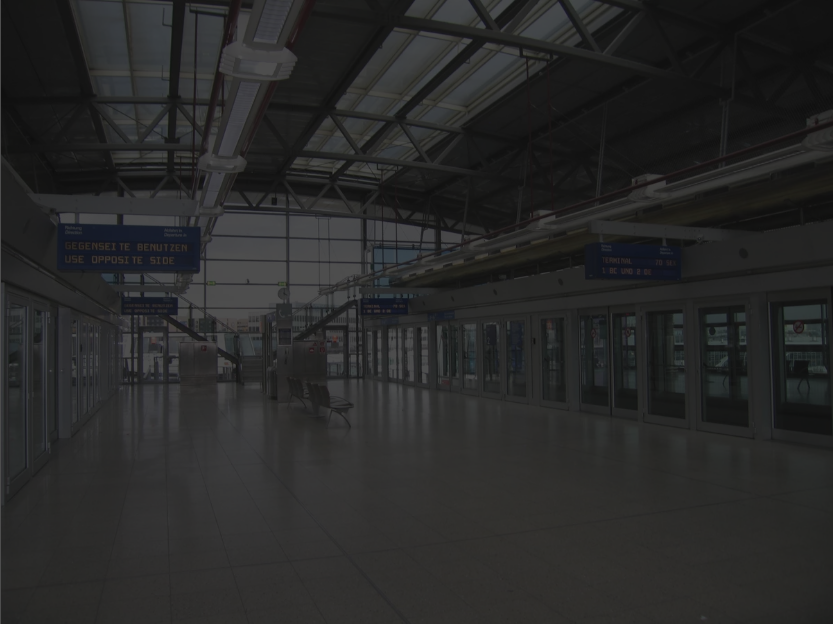What is the purpose of the digital display boards?
Give a one-word or short-phrase answer derived from the screenshot.

To provide essential information